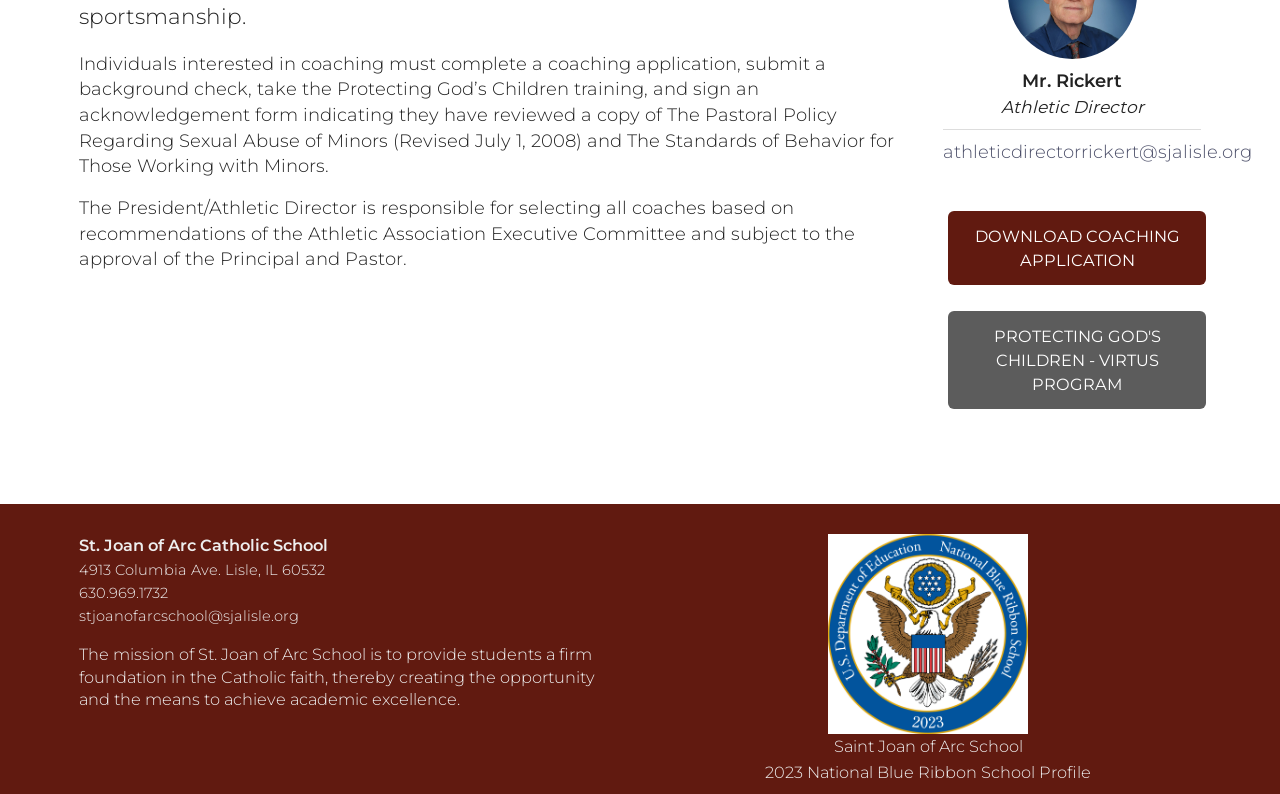Show the bounding box coordinates for the HTML element as described: "DOWNLOAD COACHING APPLICATION".

[0.741, 0.265, 0.942, 0.359]